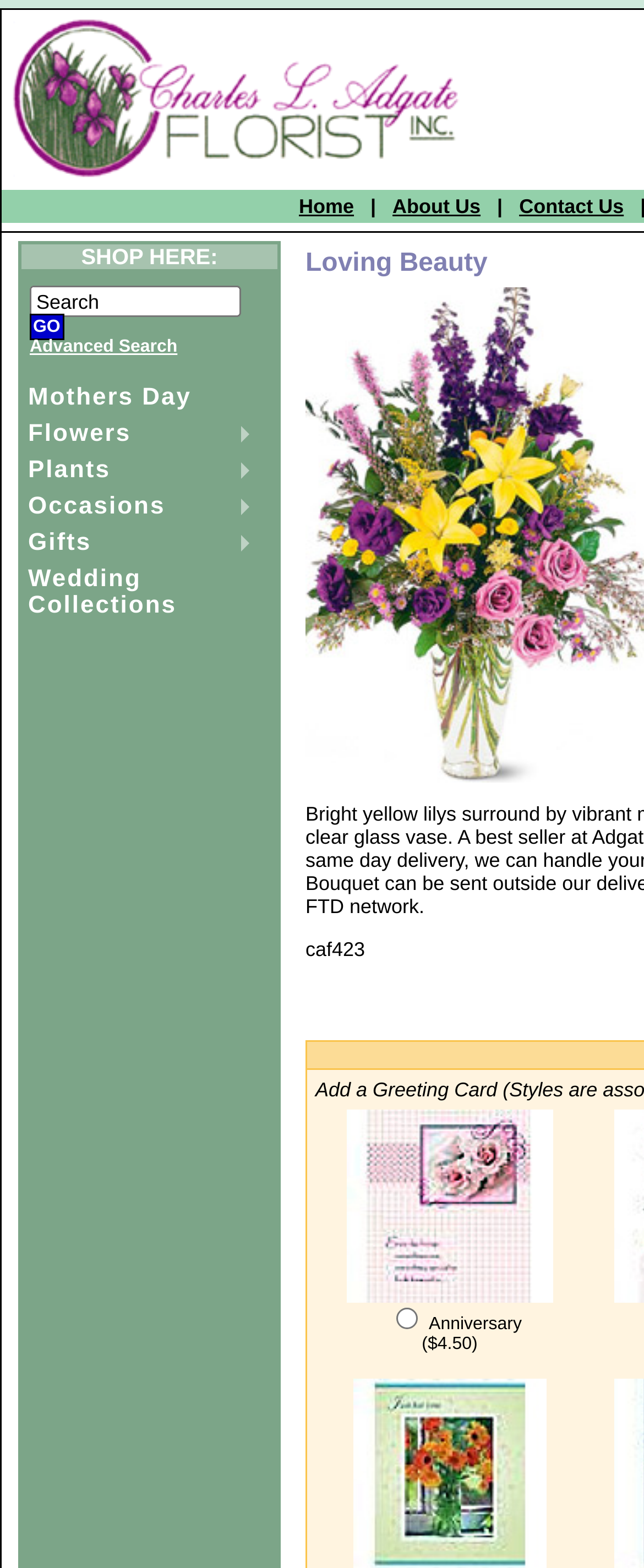How many images are there on the webpage?
Using the image, give a concise answer in the form of a single word or short phrase.

2